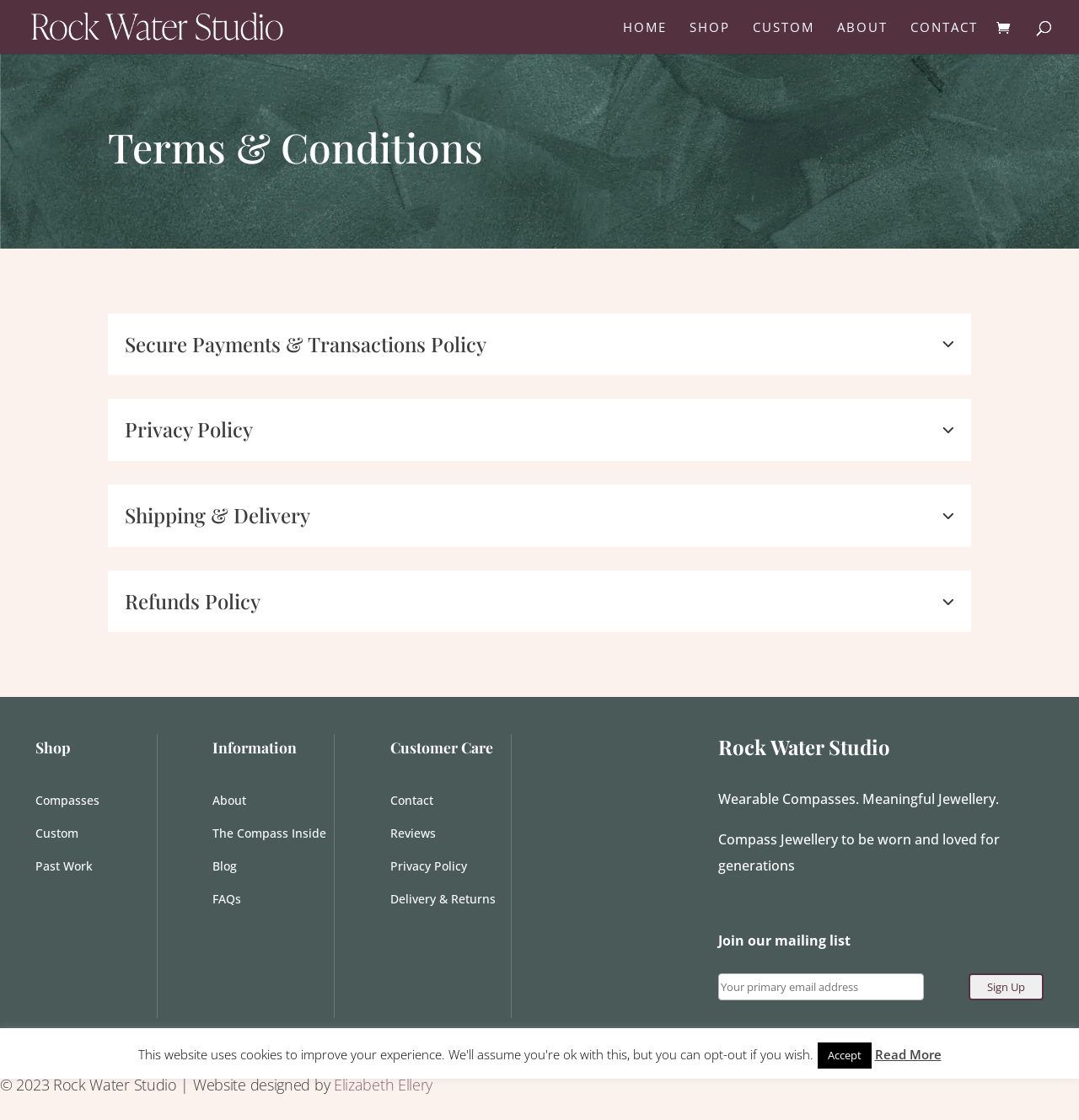Explain the webpage in detail.

This webpage is a guide to terms and conditions, with a focus on payment, transactions, privacy, and refunds policies. At the top left, there is a link to "Rock Water Studio" accompanied by an image of the same name. Above the main content area, there is a navigation menu with links to "HOME", "SHOP", "CUSTOM", "ABOUT", and "CONTACT".

The main content area is divided into sections, with headings that include "Terms & Conditions", "Secure Payments & Transactions Policy", "Privacy Policy", "Shipping & Delivery", and "Refunds Policy". 

At the bottom of the page, there are three columns of links and text. The left column has links to "Compasses", "Custom", and "Past Work" under the heading "Shop". The middle column has links to "About", "The Compass Inside", "Blog", and "FAQs" under the heading "Information". The right column has links to "Contact", "Reviews", "Privacy Policy", and "Delivery & Returns" under the heading "Customer Care".

Below these columns, there is a section with the title "Rock Water Studio" and a description of the studio, along with a call to action to join their mailing list. There is a textbox to enter an email address and a "Sign Up" button.

At the very bottom of the page, there is a copyright notice and a link to the website designer, Elizabeth Ellery. There is also a button to "Accept" and a link to "Read More" on the right side of the page.